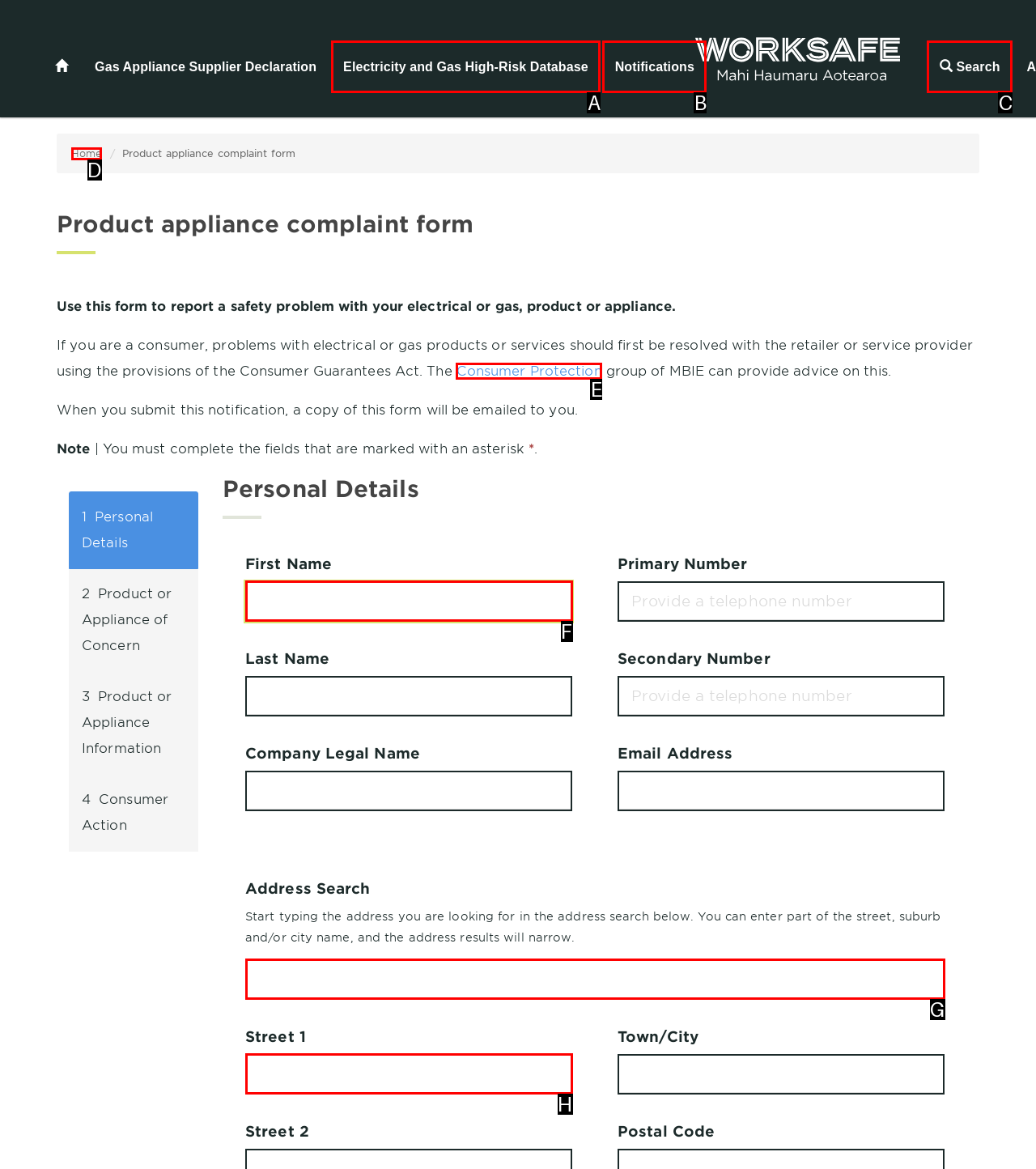Which option corresponds to the following element description: Home?
Please provide the letter of the correct choice.

D